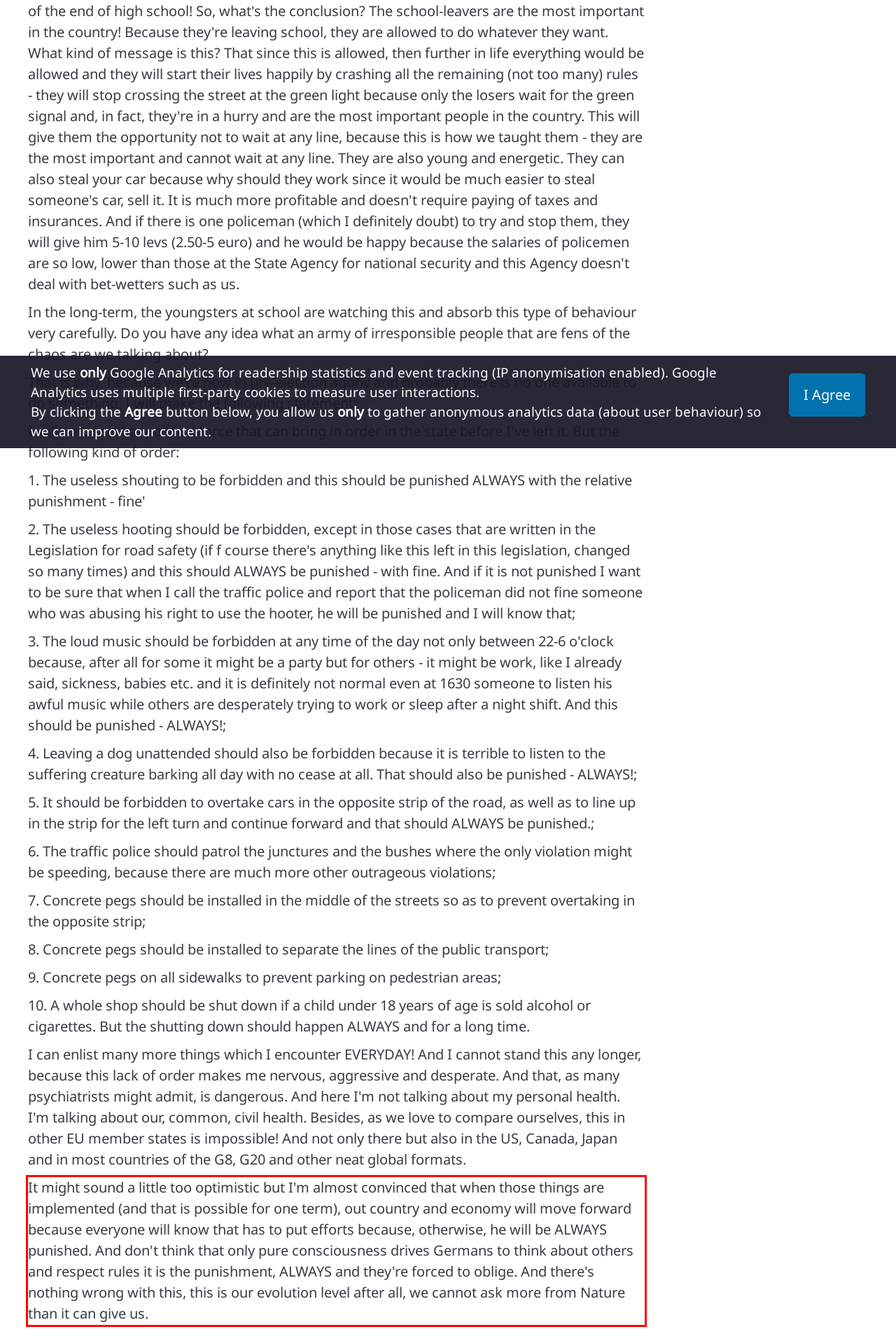Analyze the red bounding box in the provided webpage screenshot and generate the text content contained within.

It might sound a little too optimistic but I'm almost convinced that when those things are implemented (and that is possible for one term), out country and economy will move forward because everyone will know that has to put efforts because, otherwise, he will be ALWAYS punished. And don't think that only pure consciousness drives Germans to think about others and respect rules it is the punishment, ALWAYS and they're forced to oblige. And there's nothing wrong with this, this is our evolution level after all, we cannot ask more from Nature than it can give us.